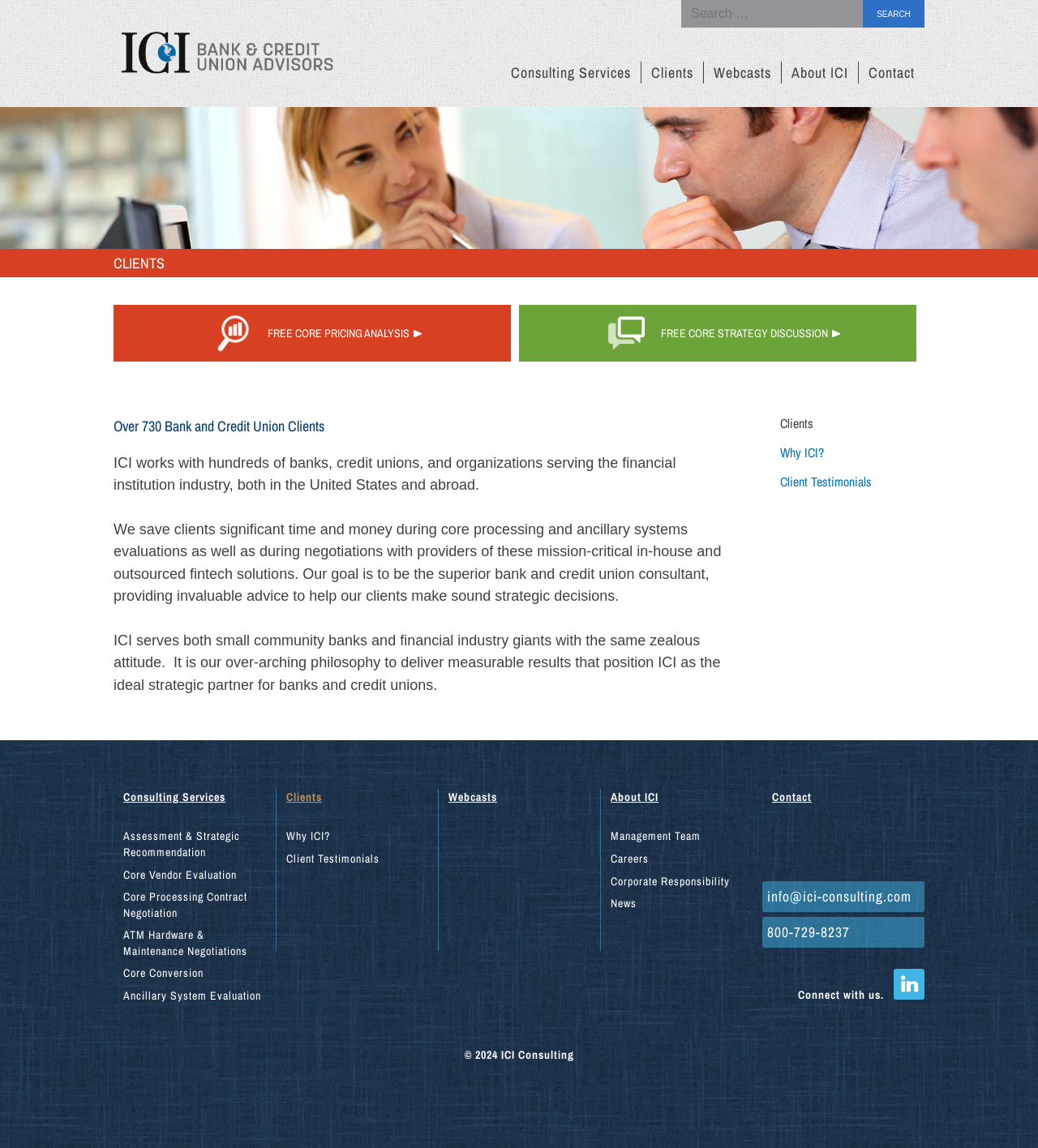Given the description of the UI element: "WooCommerce", predict the bounding box coordinates in the form of [left, top, right, bottom], with each value being a float between 0 and 1.

None